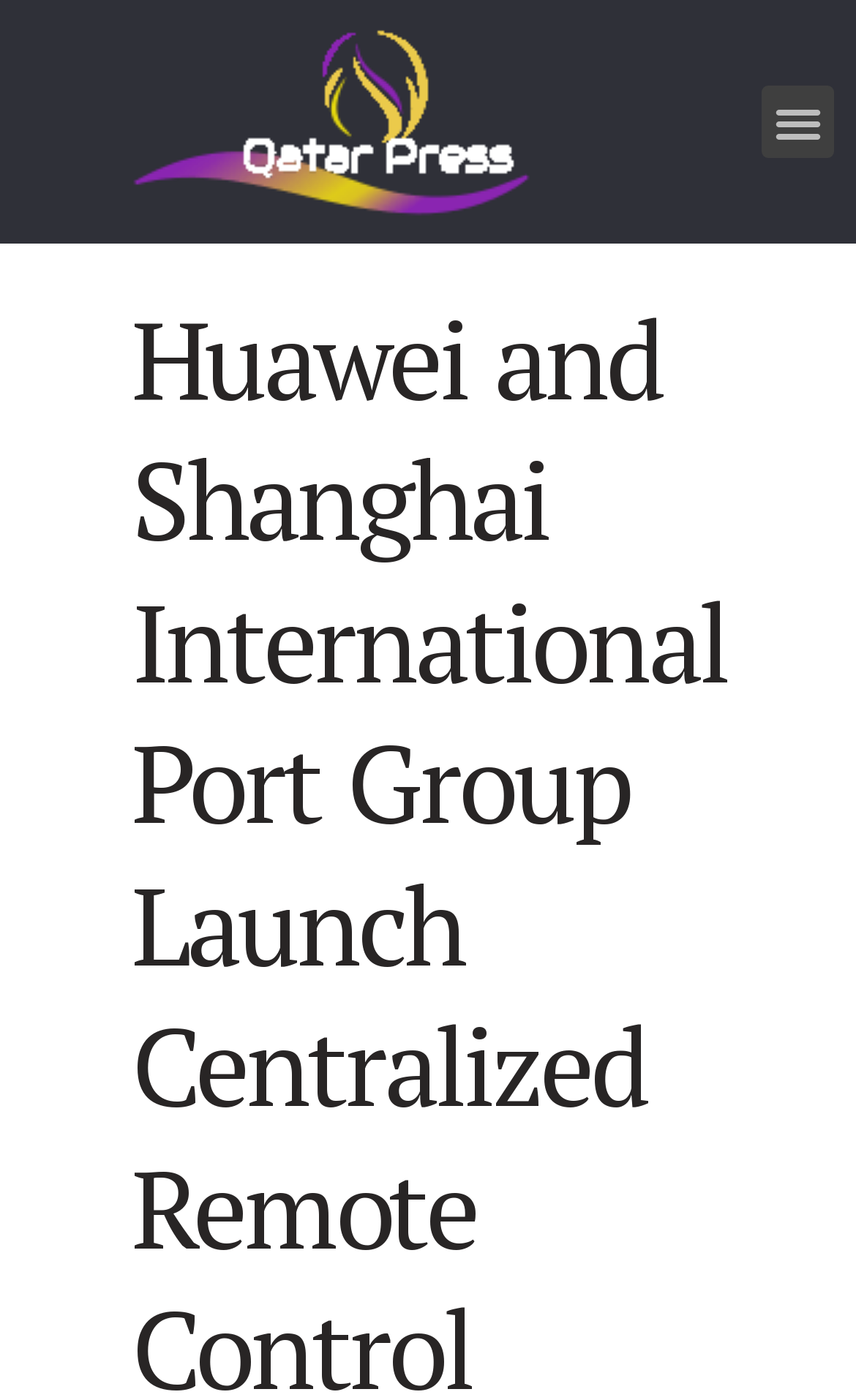Identify the bounding box for the element characterized by the following description: "Disclosure".

None